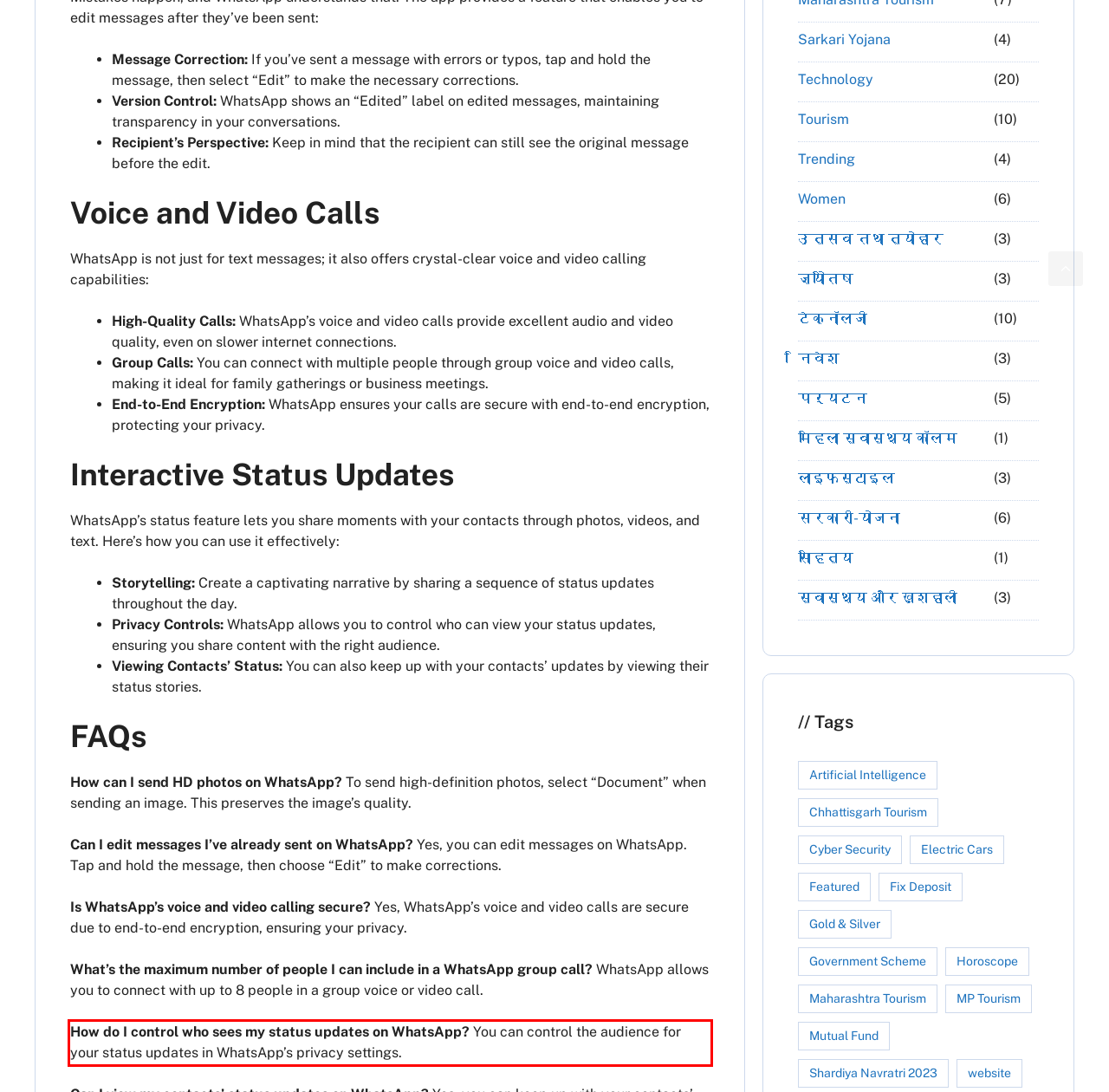Given a screenshot of a webpage containing a red rectangle bounding box, extract and provide the text content found within the red bounding box.

How do I control who sees my status updates on WhatsApp? You can control the audience for your status updates in WhatsApp’s privacy settings.